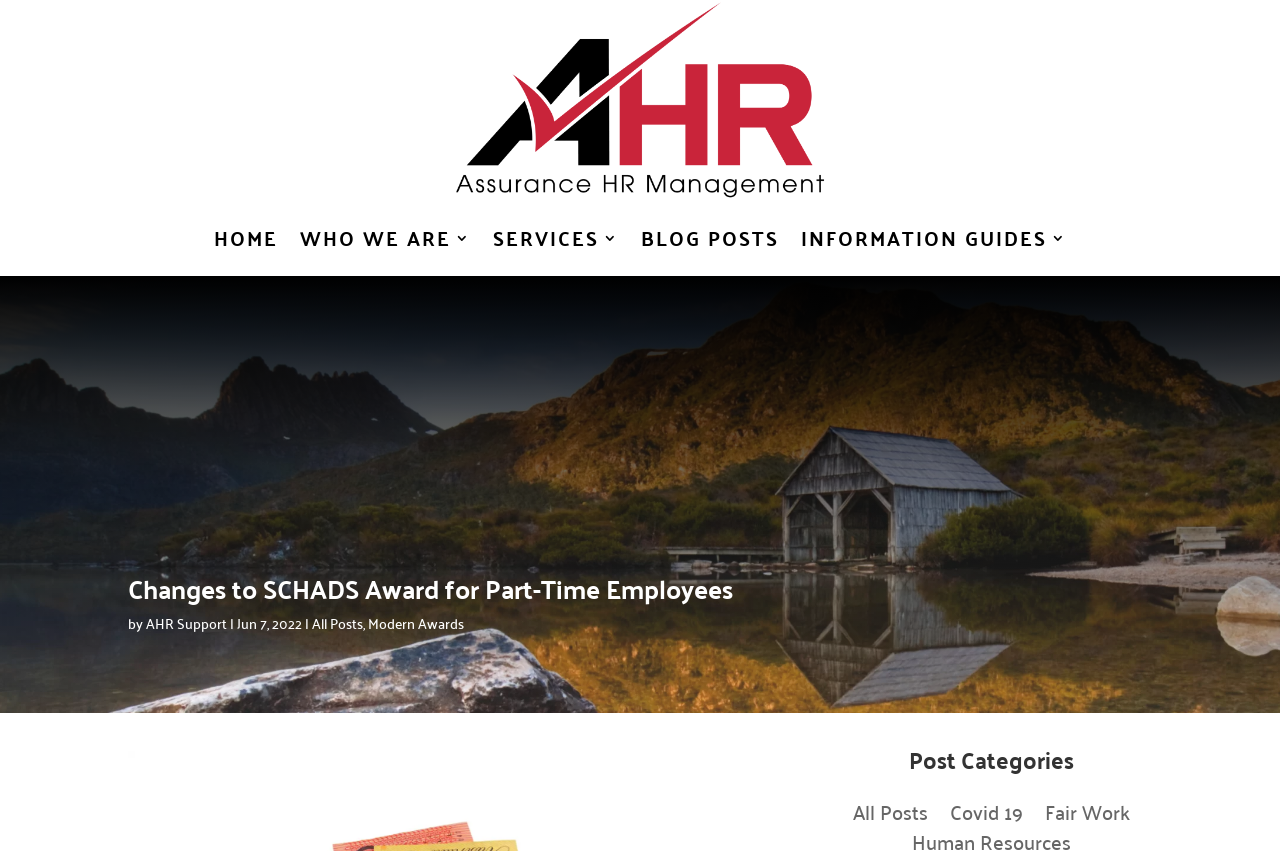Using the image as a reference, answer the following question in as much detail as possible:
What is the date of the blog post?

The date of the blog post is located below the title of the post, and it is 'Jun 7, 2022'.